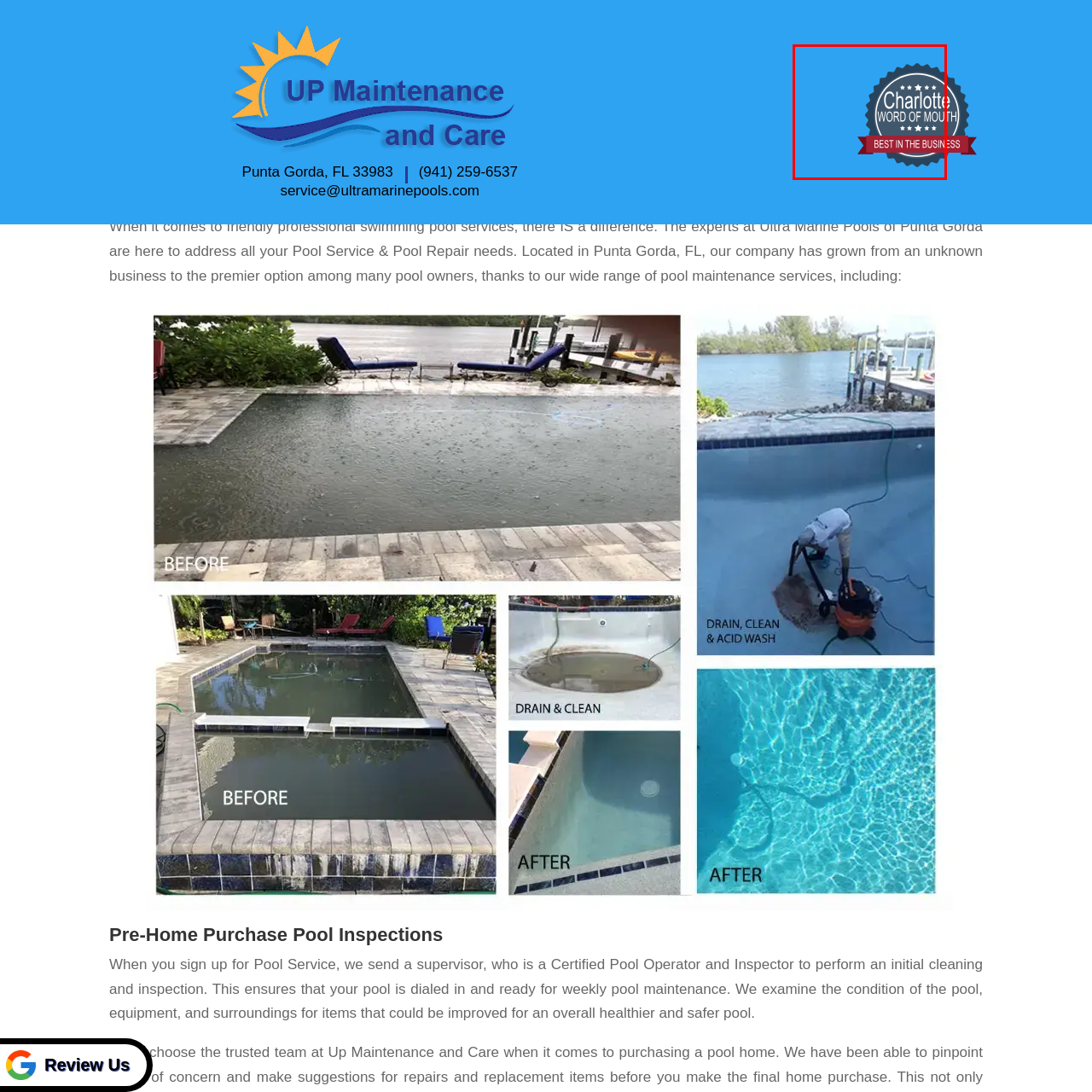What is written in bold white letters?
Review the image inside the red bounding box and give a detailed answer.

The badge design prominently features the text 'WORD OF MOUTH' in bold white letters, which suggests that the company values customer recommendations and testimonials.